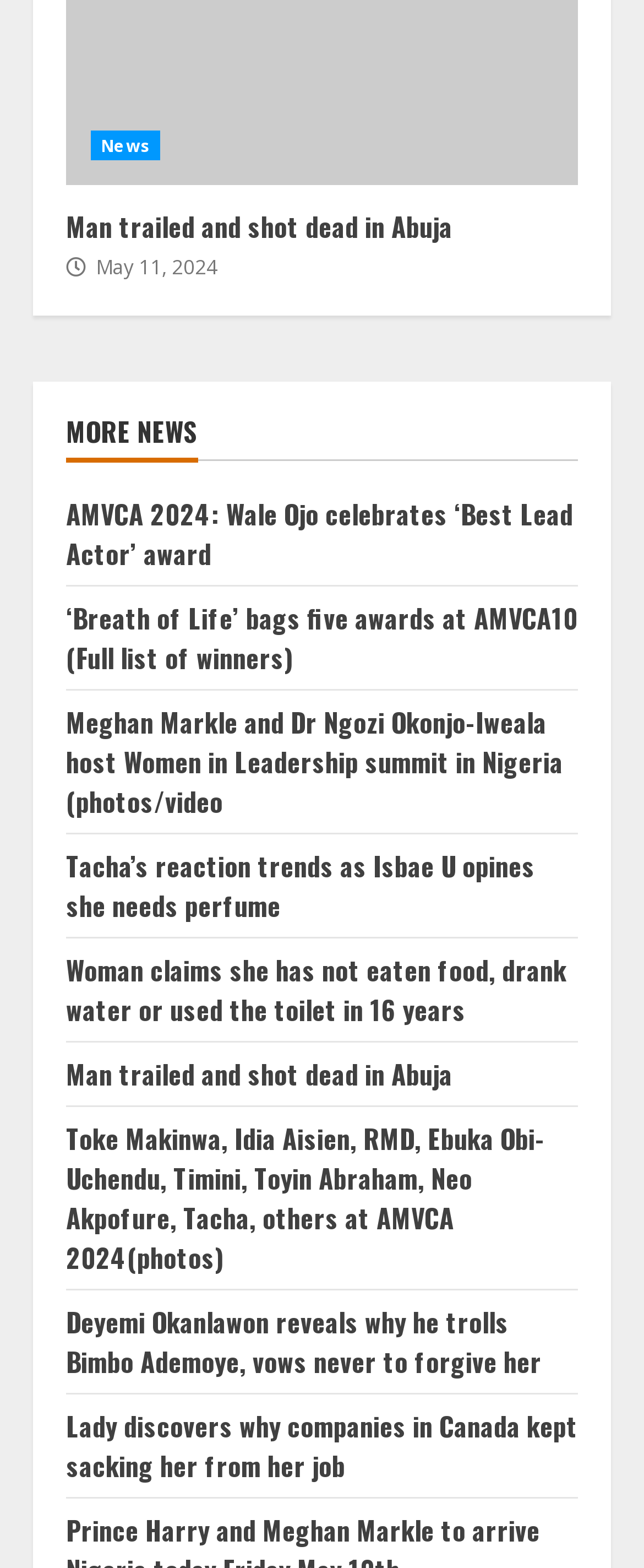Determine the bounding box for the described HTML element: "News". Ensure the coordinates are four float numbers between 0 and 1 in the format [left, top, right, bottom].

[0.141, 0.083, 0.25, 0.102]